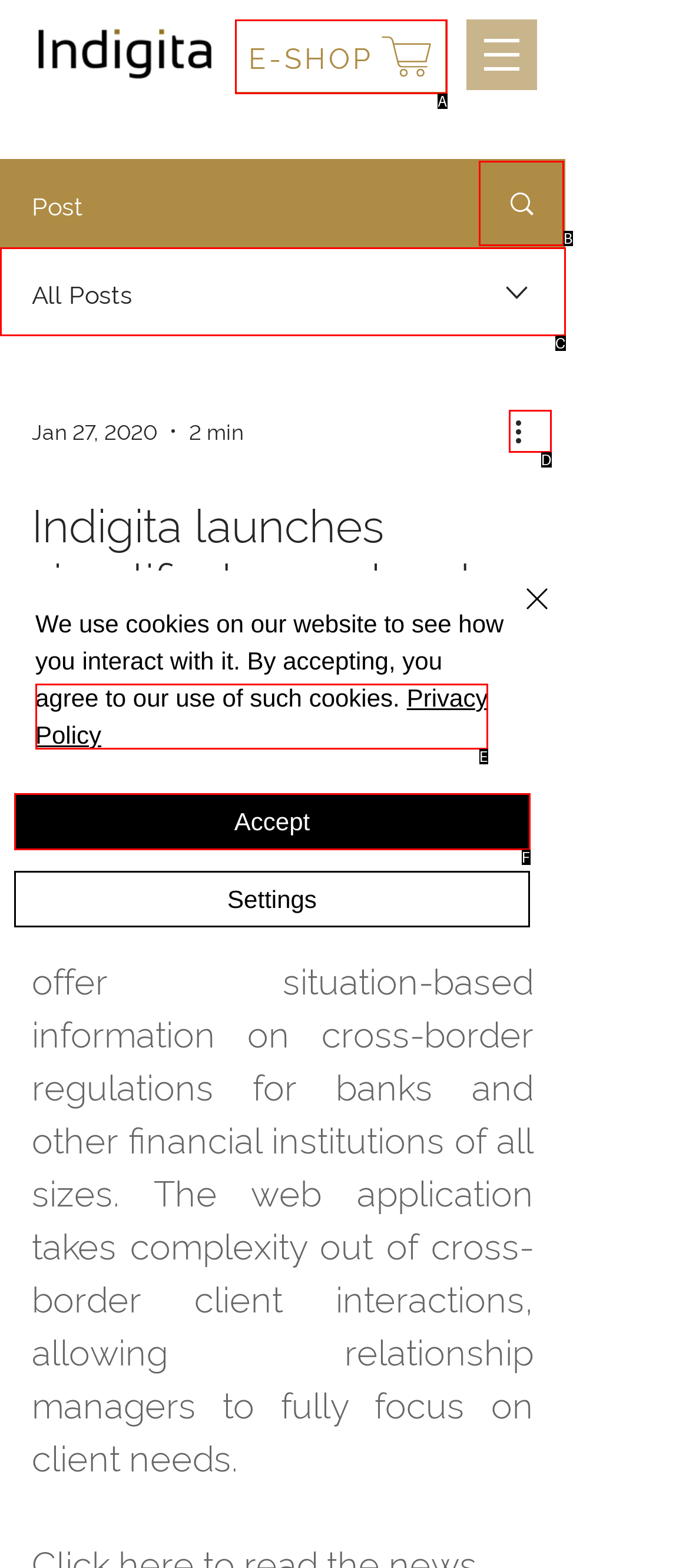Determine the option that aligns with this description: aria-label="More actions"
Reply with the option's letter directly.

D